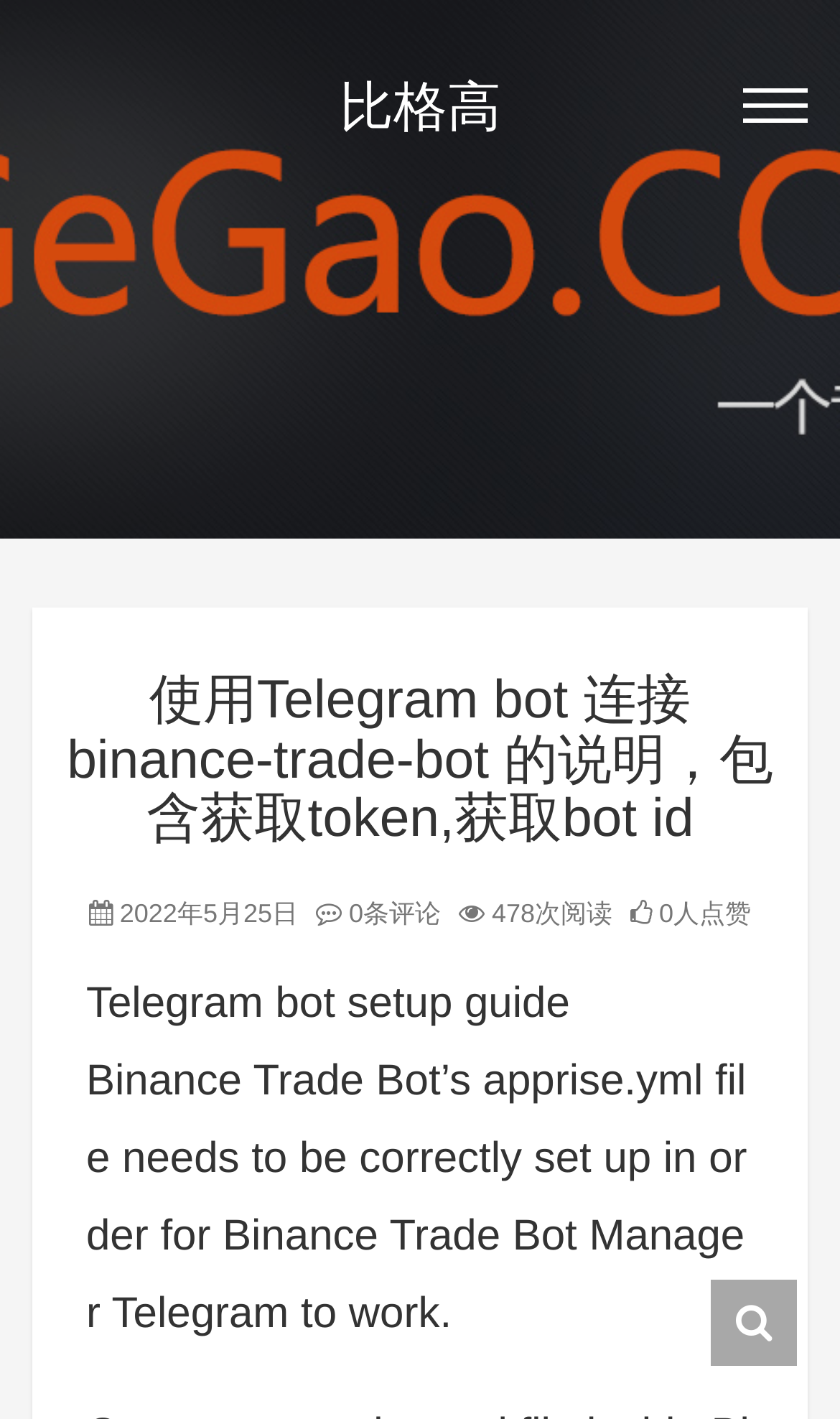What is the date of the article?
Based on the content of the image, thoroughly explain and answer the question.

I found the date of the article by looking at the static text element that says '2022年5月25日' which is located below the main heading.